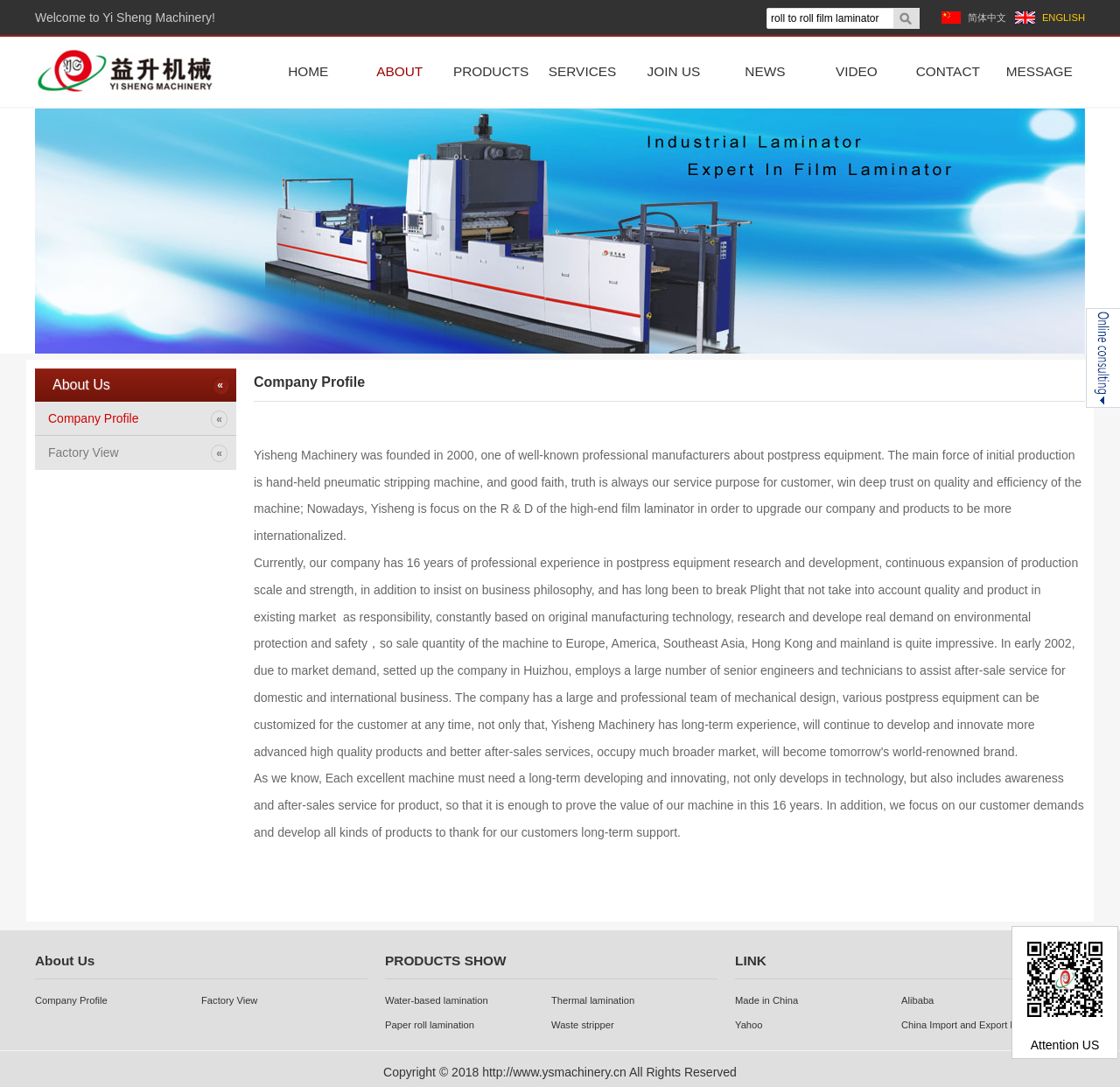Respond to the question below with a single word or phrase:
What is the main product of Yisheng Machinery?

postpress equipment